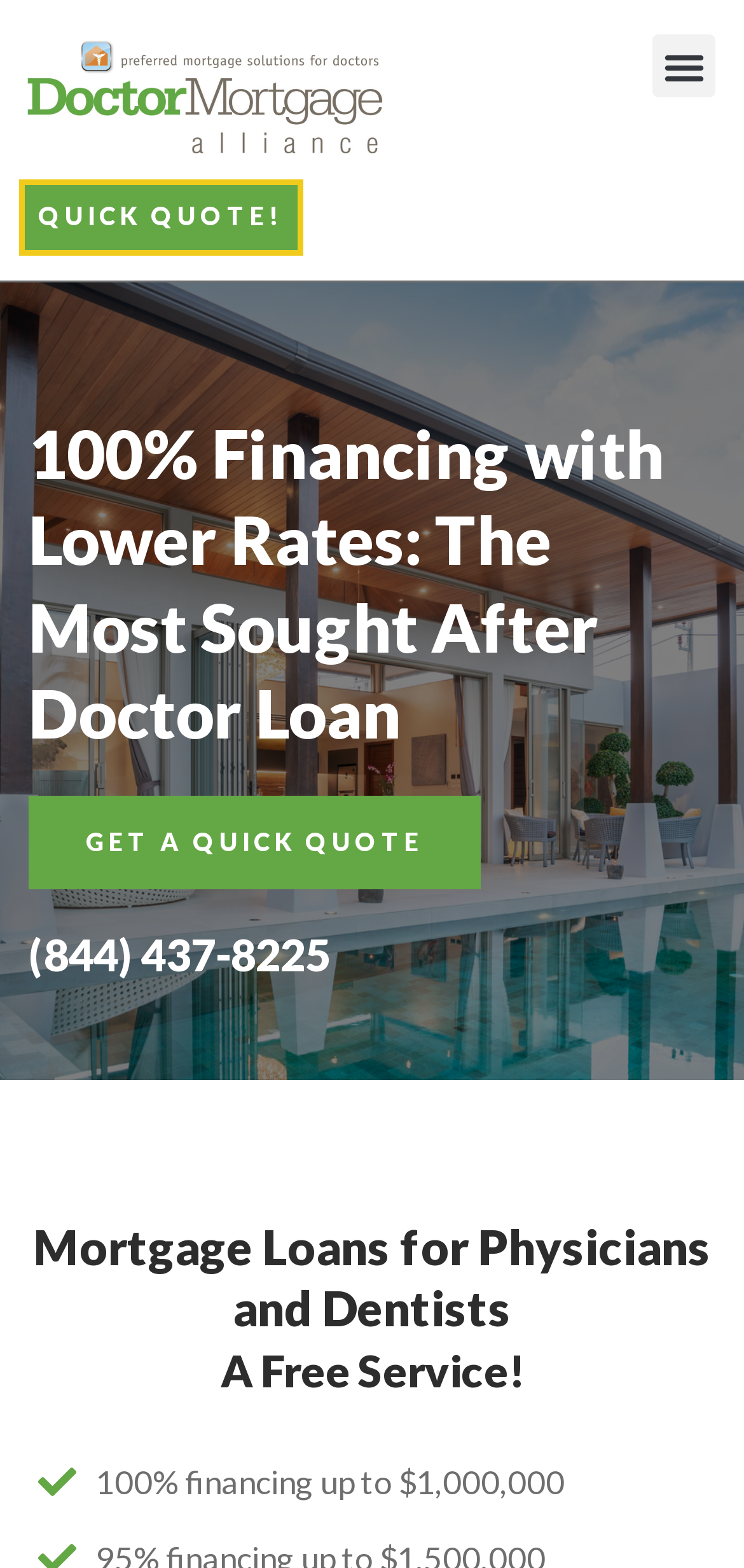Is the service provided by Doctor's Mortgage Alliance free?
By examining the image, provide a one-word or phrase answer.

Yes